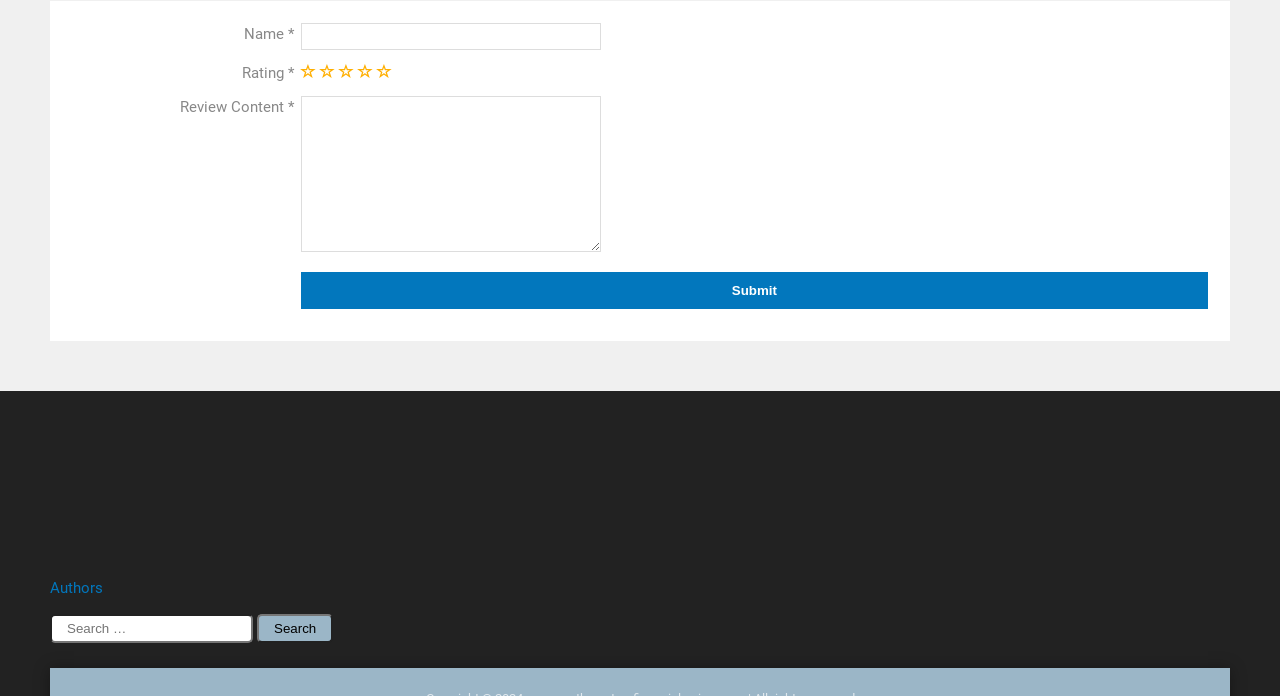Give a one-word or one-phrase response to the question: 
What is the purpose of the textbox in the first row?

Enter name